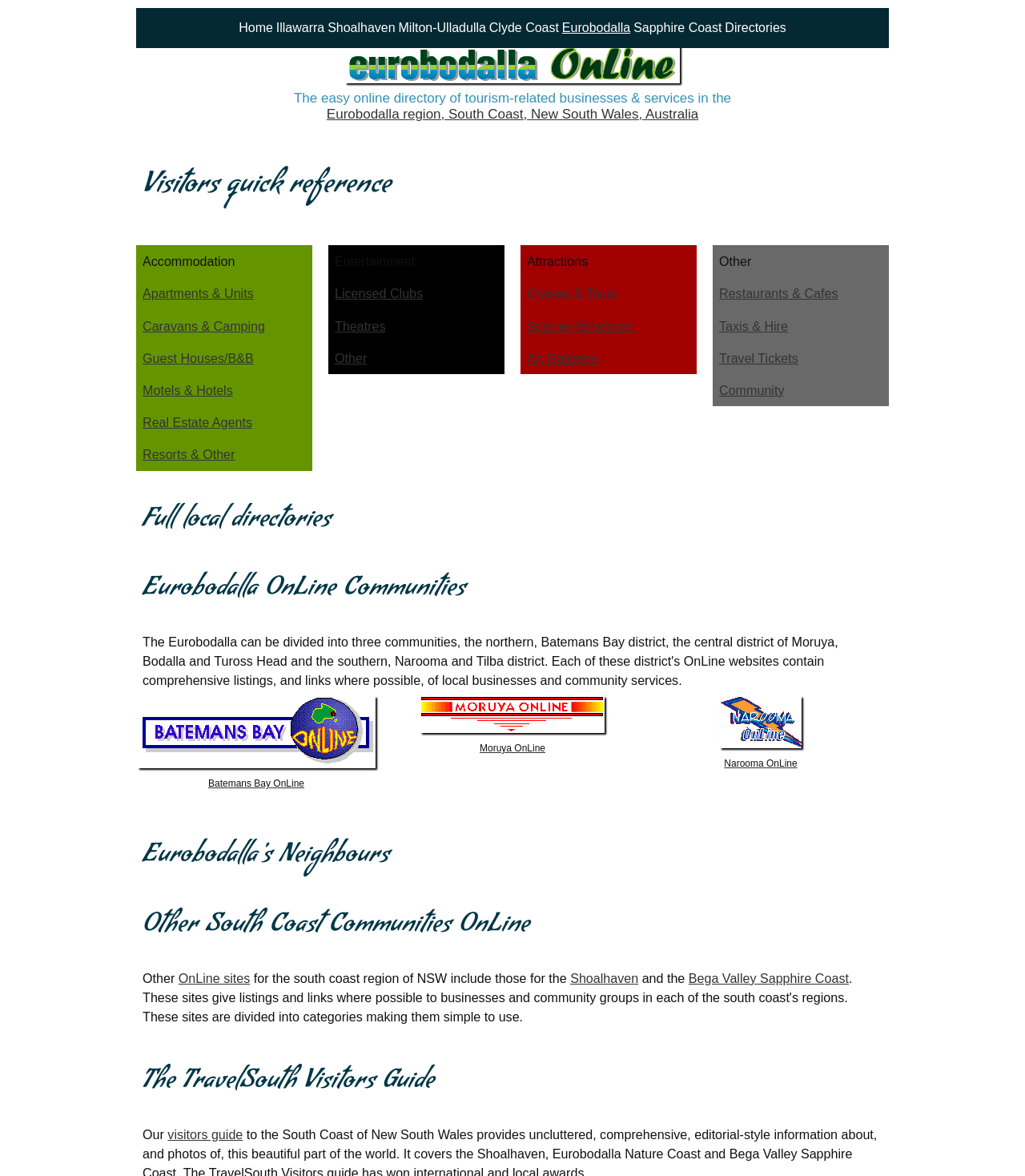Locate the bounding box coordinates of the item that should be clicked to fulfill the instruction: "Check out Licensed Clubs".

[0.327, 0.243, 0.413, 0.256]